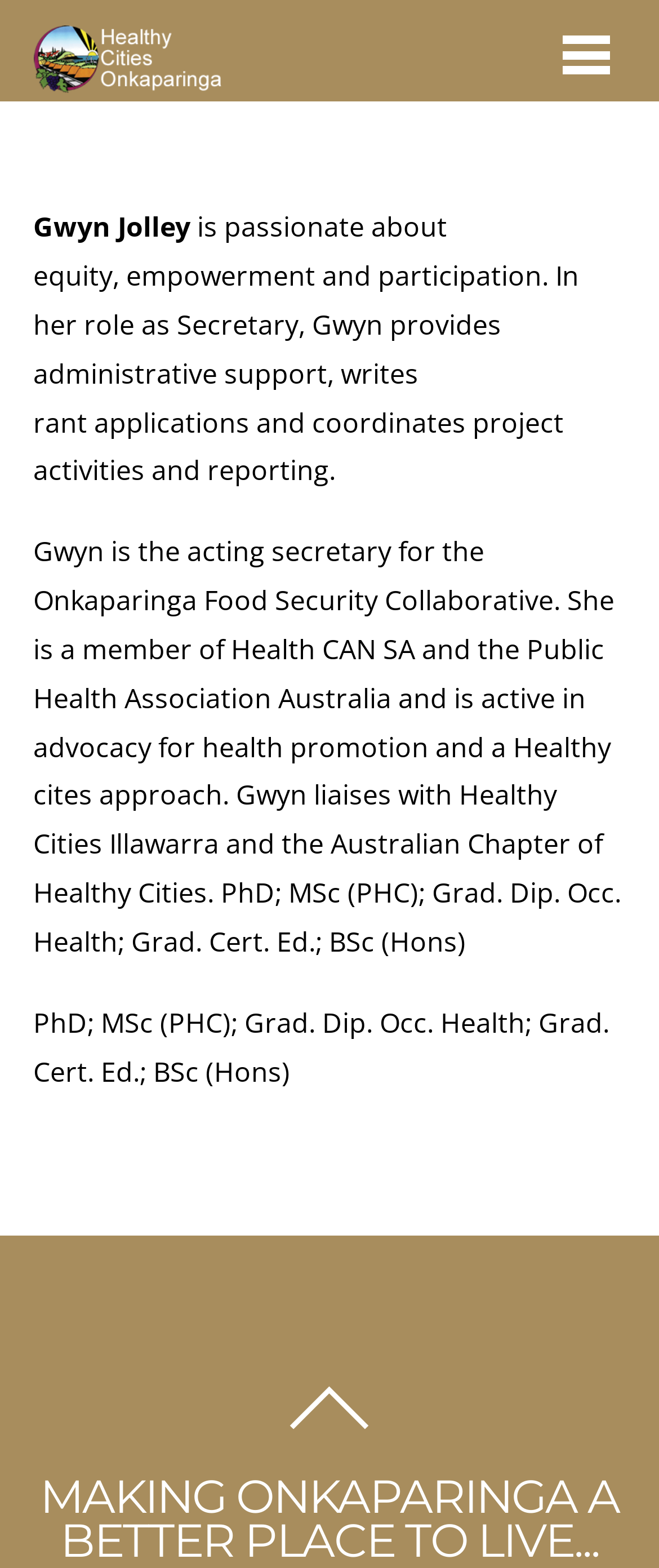From the webpage screenshot, predict the bounding box coordinates (top-left x, top-left y, bottom-right x, bottom-right y) for the UI element described here: Back to top

[0.372, 0.884, 0.628, 0.938]